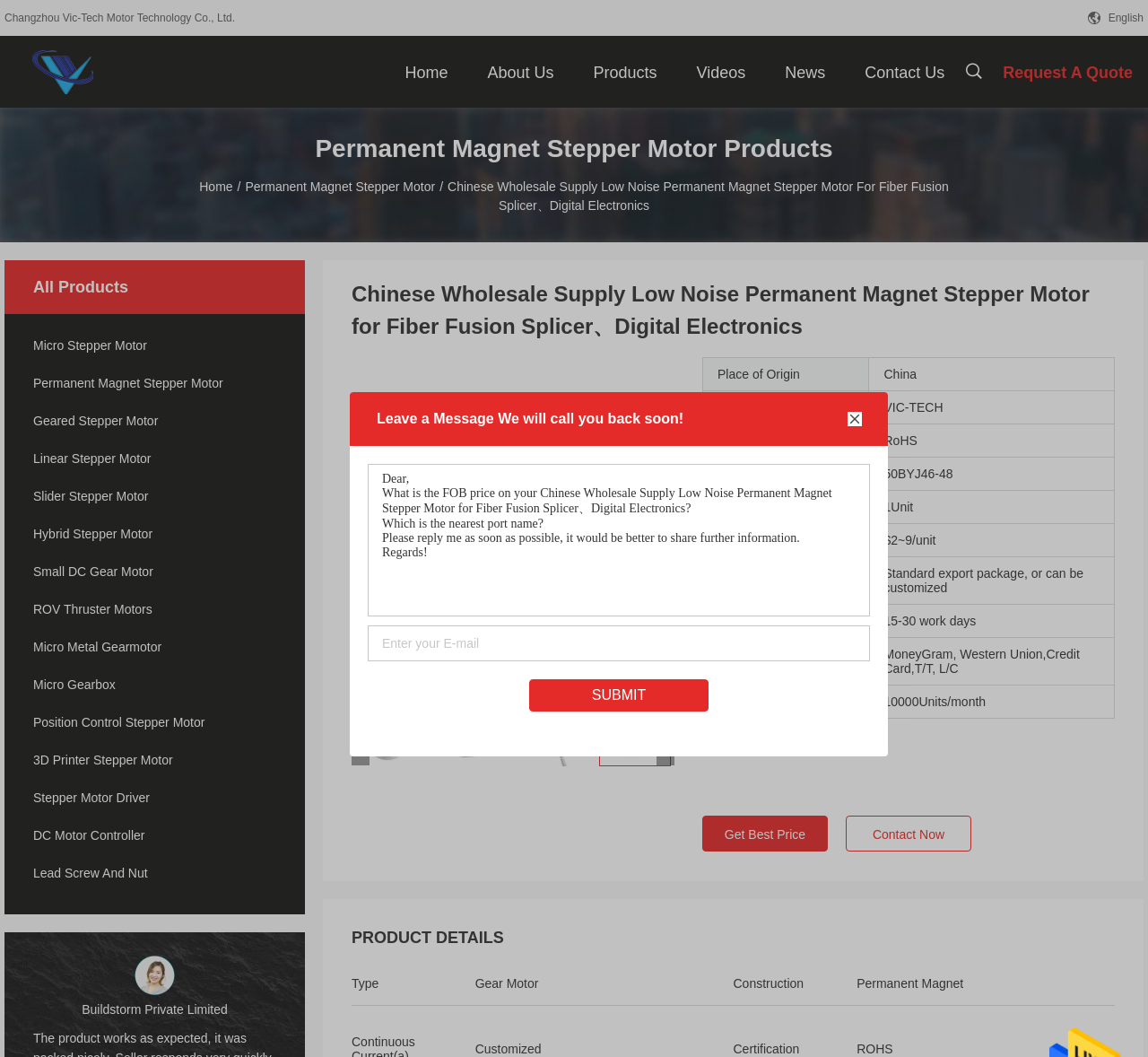Please identify the bounding box coordinates of the area I need to click to accomplish the following instruction: "Enter your inquiry details in the text box".

[0.32, 0.439, 0.758, 0.583]